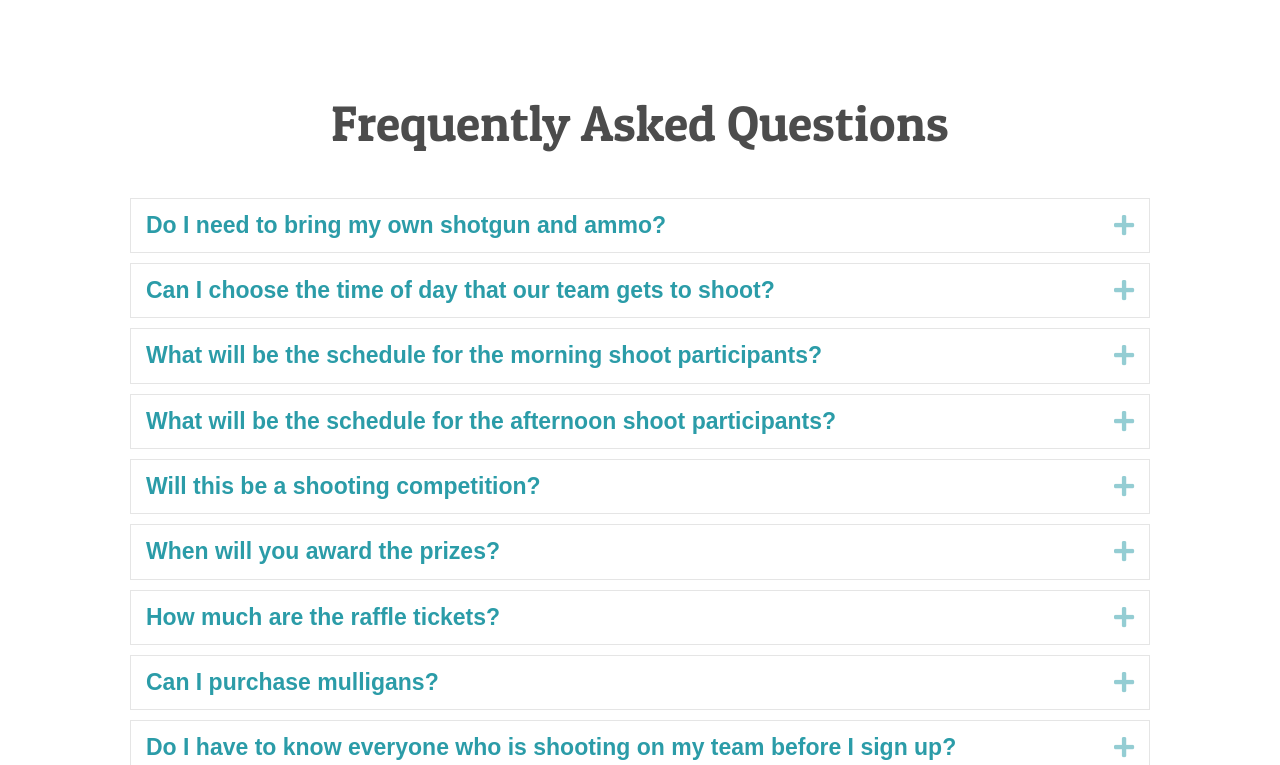Do I need to bring my own shotgun and ammo?
Based on the image, answer the question with as much detail as possible.

The webpage lists this as a question, but the answer is not provided, so it is unknown whether you need to bring your own shotgun and ammo.